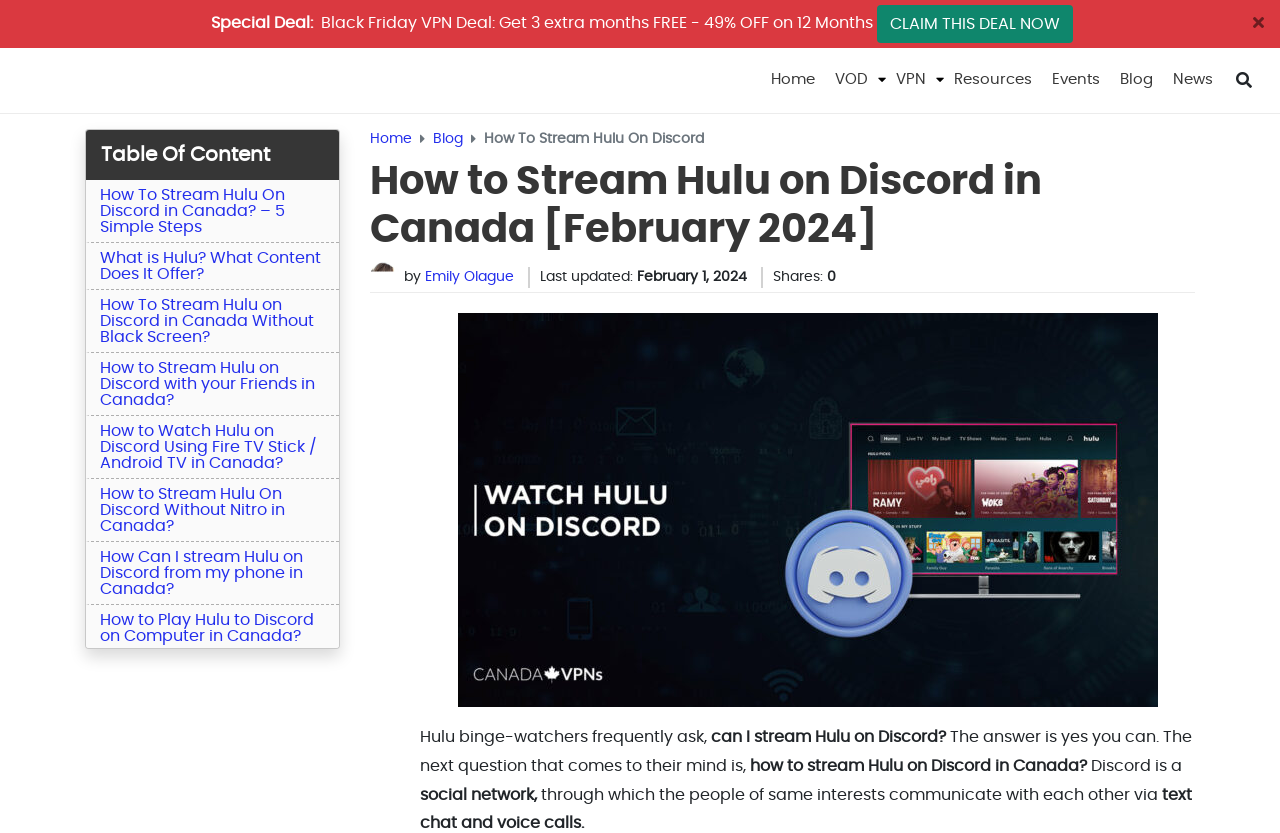Provide the bounding box coordinates for the UI element described in this sentence: "Wrapping It Up". The coordinates should be four float values between 0 and 1, i.e., [left, top, right, bottom].

[0.078, 0.904, 0.172, 0.923]